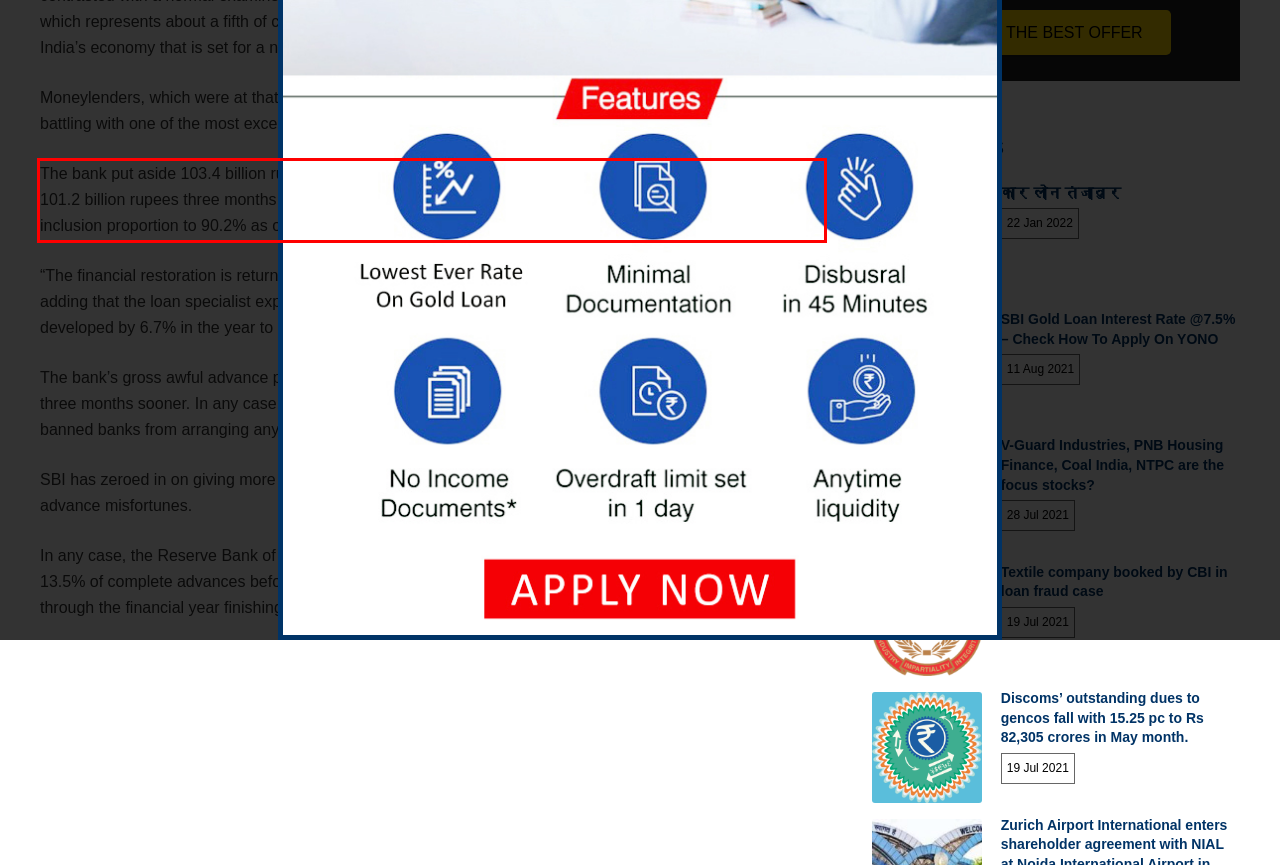You are given a screenshot showing a webpage with a red bounding box. Perform OCR to capture the text within the red bounding box.

The bank put aside 103.4 billion rupees to ensure itself against potential issue advances, contrasted and about 101.2 billion rupees three months sooner and 72.5 billion rupees per year prior. It ventured up its arrangement inclusion proportion to 90.2% as of the end of December from 81.7% per year prior.